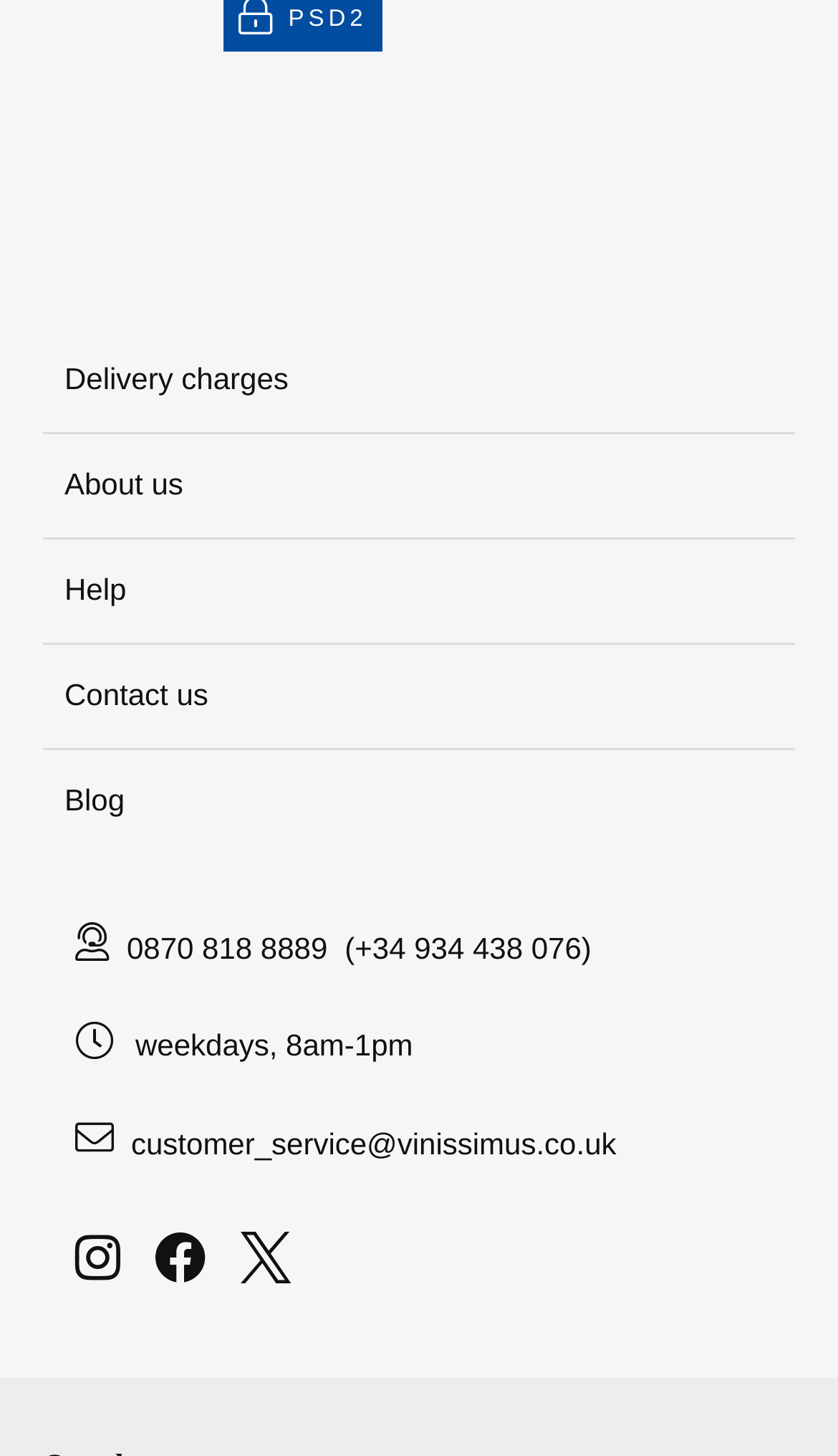Please identify the bounding box coordinates of the element that needs to be clicked to execute the following command: "Visit Wine in moderation". Provide the bounding box using four float numbers between 0 and 1, formatted as [left, top, right, bottom].

[0.269, 0.127, 0.731, 0.196]